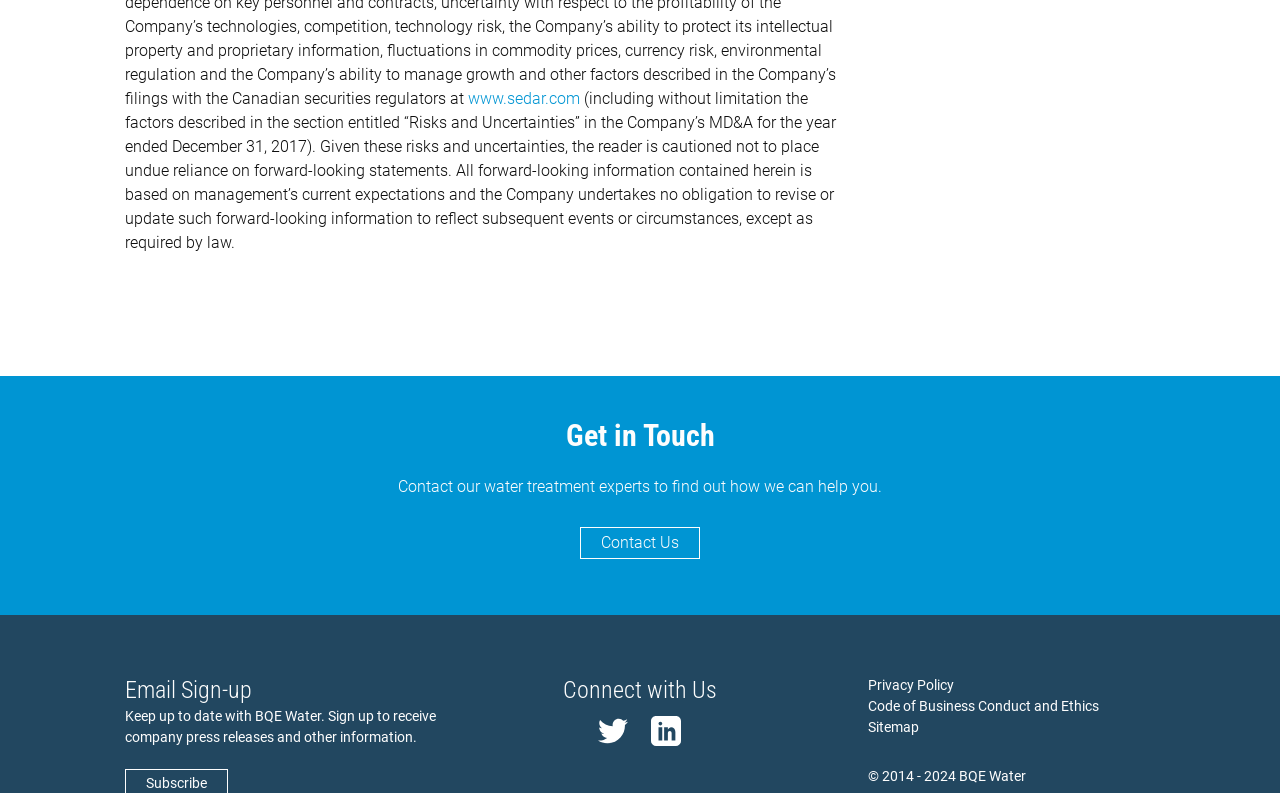How can I contact the company?
Refer to the image and provide a detailed answer to the question.

There is a 'Get in Touch' section on the page, which contains a 'Contact Us' link that can be used to contact the company's water treatment experts.